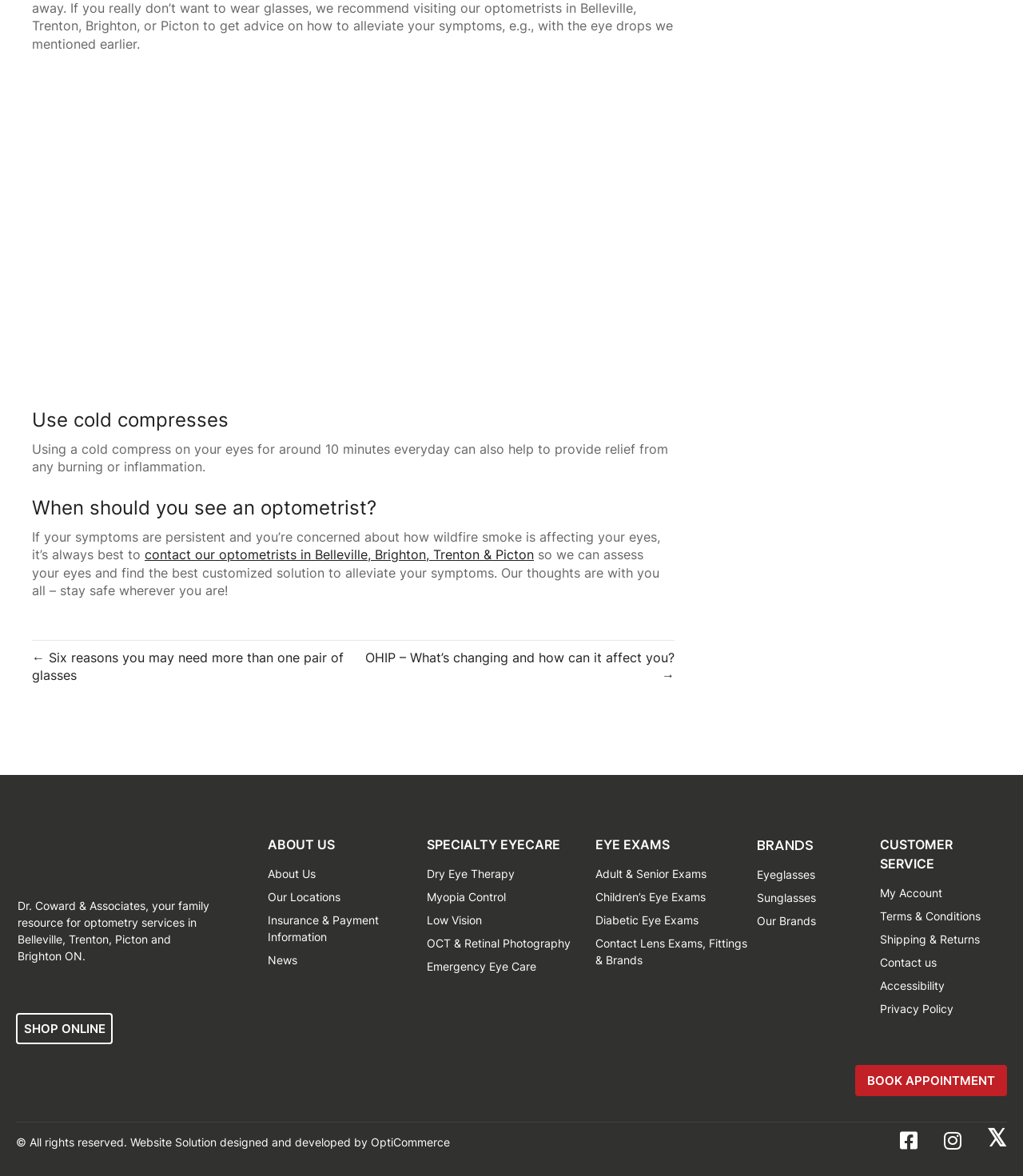Find the bounding box coordinates of the area to click in order to follow the instruction: "Go to the 'Specialty Eyecare' section".

[0.417, 0.733, 0.582, 0.753]